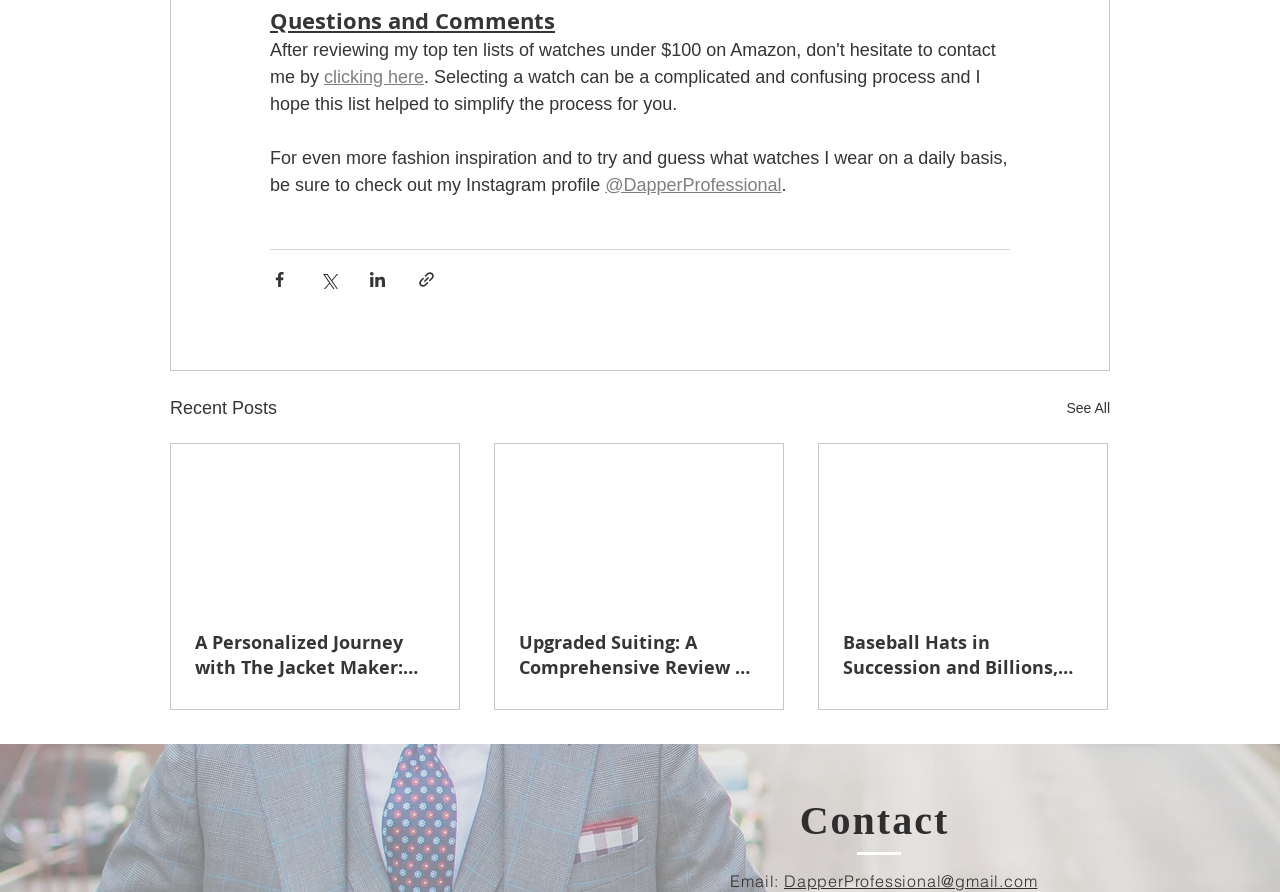What is the purpose of the link 'clicking here'?
Offer a detailed and exhaustive answer to the question.

The link 'clicking here' is located at the top of the page, but its purpose is not explicitly stated. It might be related to the introductory text, but without more context, it's difficult to determine its exact purpose.